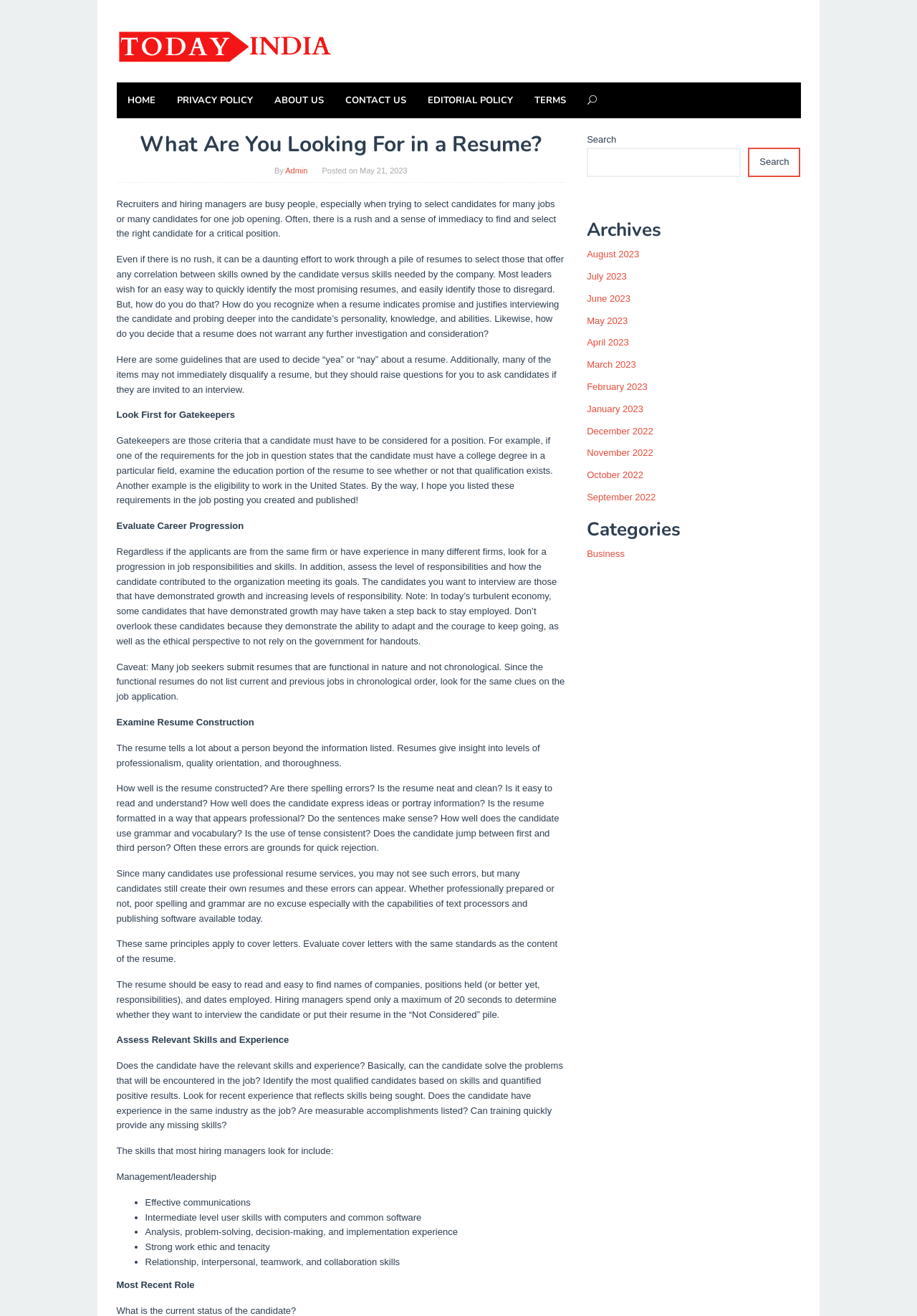Highlight the bounding box coordinates of the element you need to click to perform the following instruction: "Read the article by clicking on the 'What Are You Looking For in a Resume?' heading."

[0.127, 0.101, 0.617, 0.119]